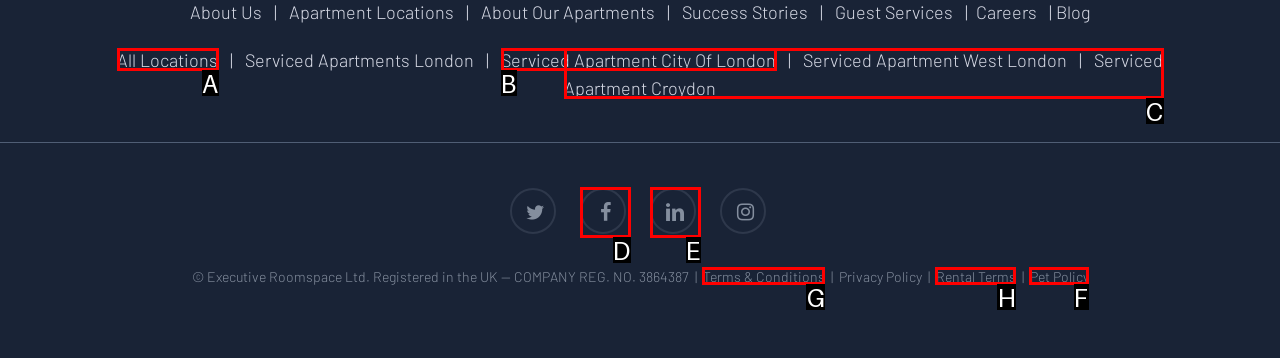Which HTML element should be clicked to complete the task: Learn about Pet Policy? Answer with the letter of the corresponding option.

F